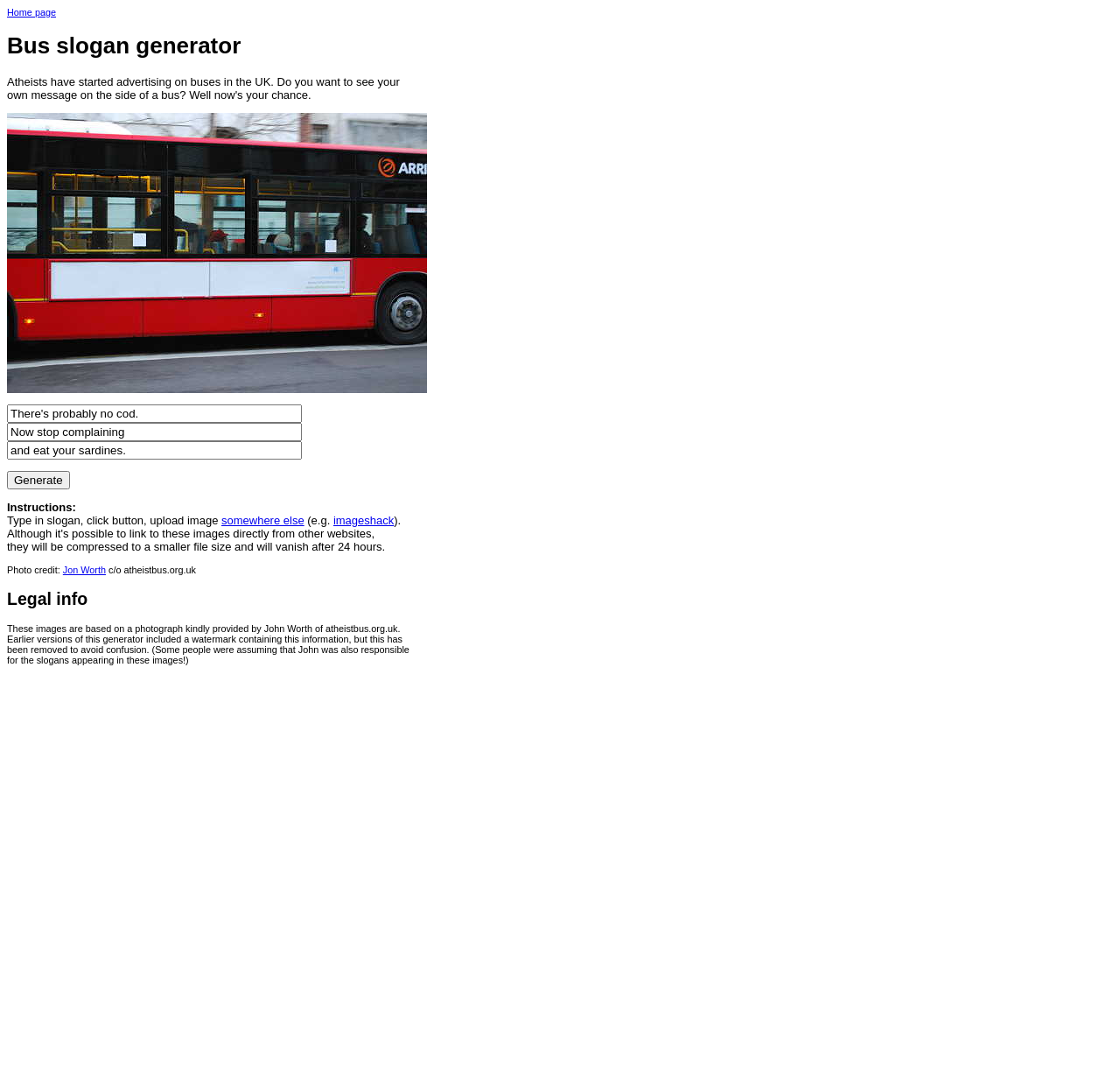Ascertain the bounding box coordinates for the UI element detailed here: "Home page". The coordinates should be provided as [left, top, right, bottom] with each value being a float between 0 and 1.

[0.006, 0.006, 0.05, 0.016]